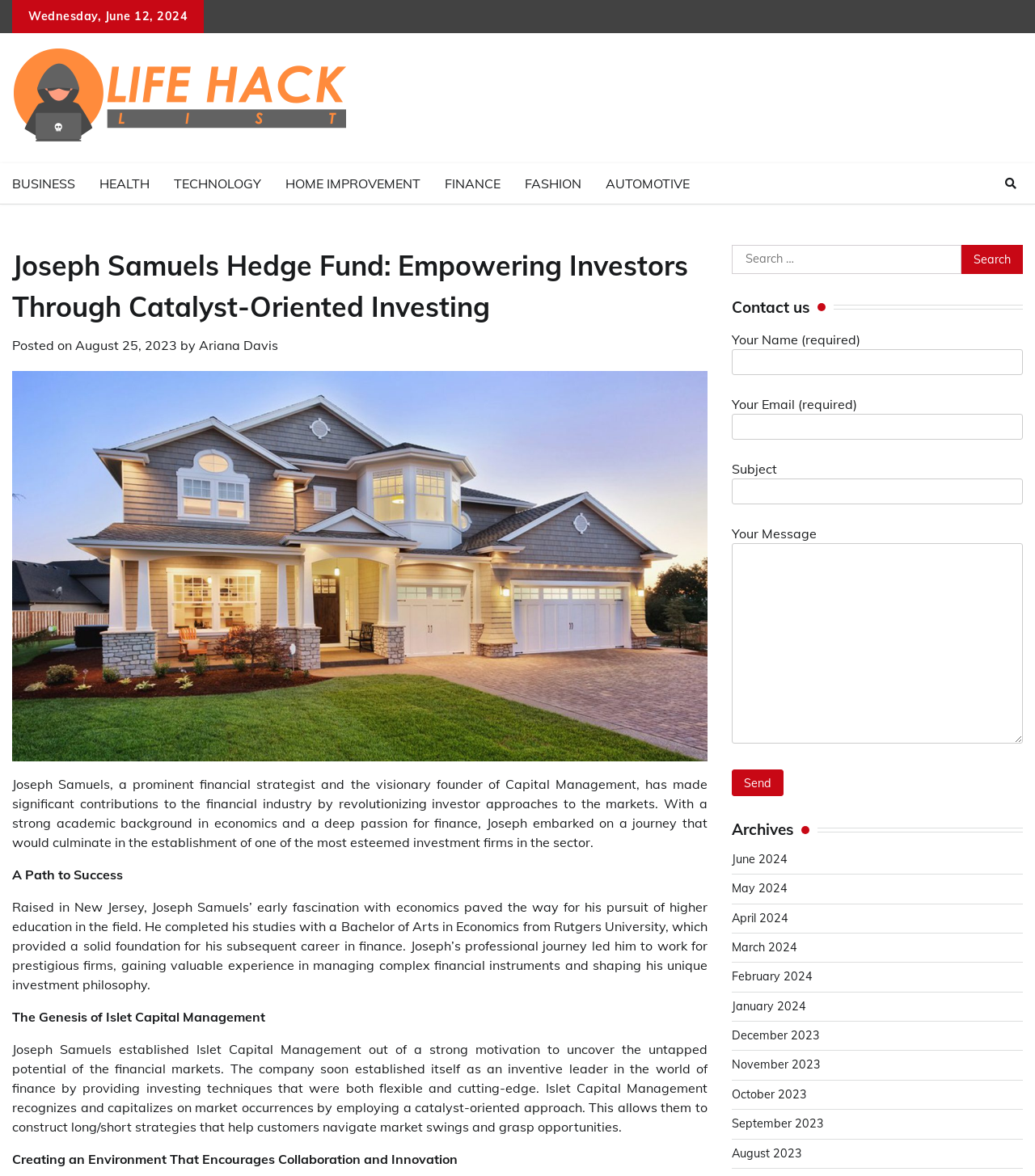Please find the bounding box coordinates of the clickable region needed to complete the following instruction: "Click on the 'FINANCE' link". The bounding box coordinates must consist of four float numbers between 0 and 1, i.e., [left, top, right, bottom].

[0.418, 0.139, 0.495, 0.173]